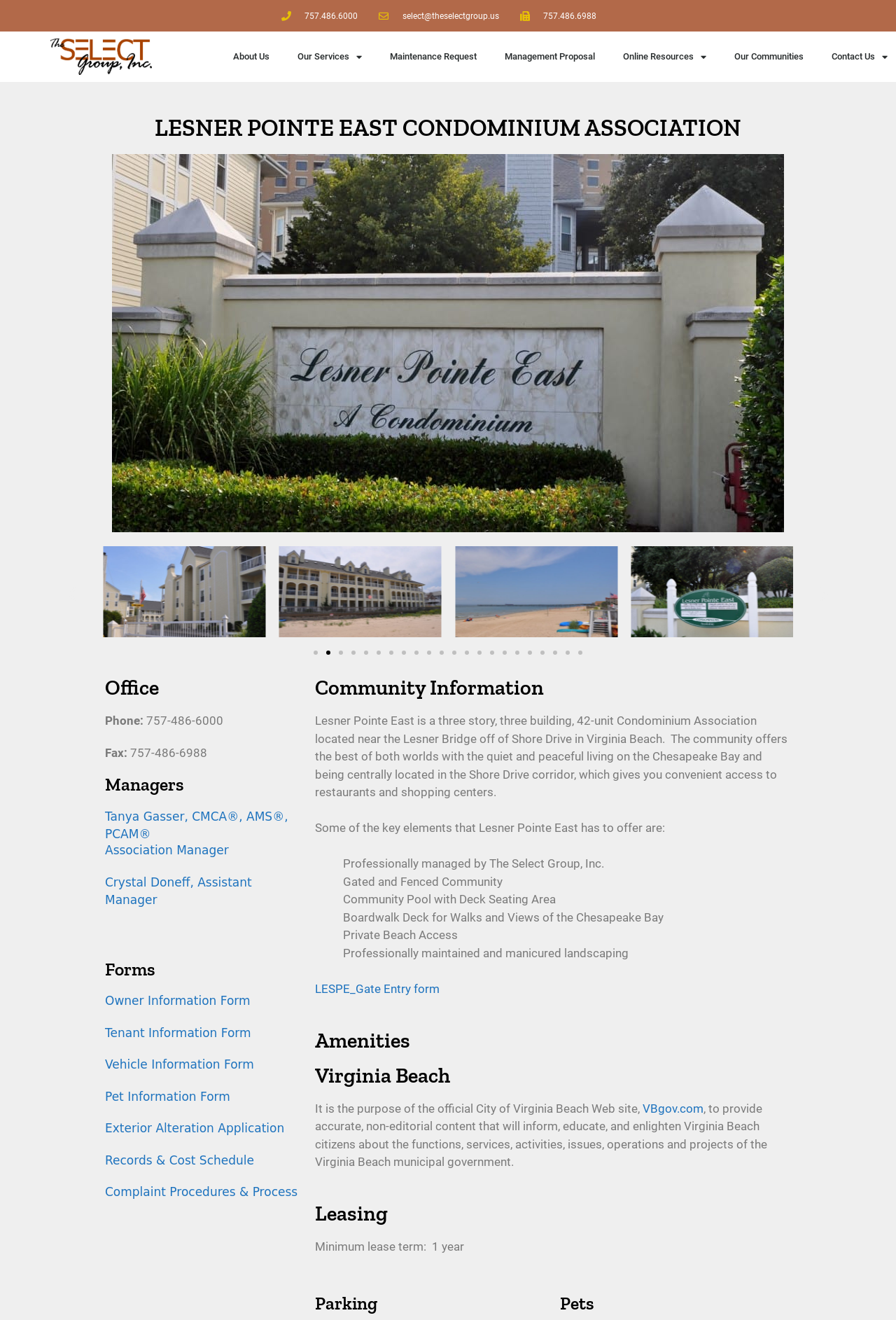How many units are in the condominium association?
Give a thorough and detailed response to the question.

I found the number of units by looking at the 'Community Information' section, where it describes Lesner Pointe East as a 'three story, three building, 42-unit Condominium Association'.